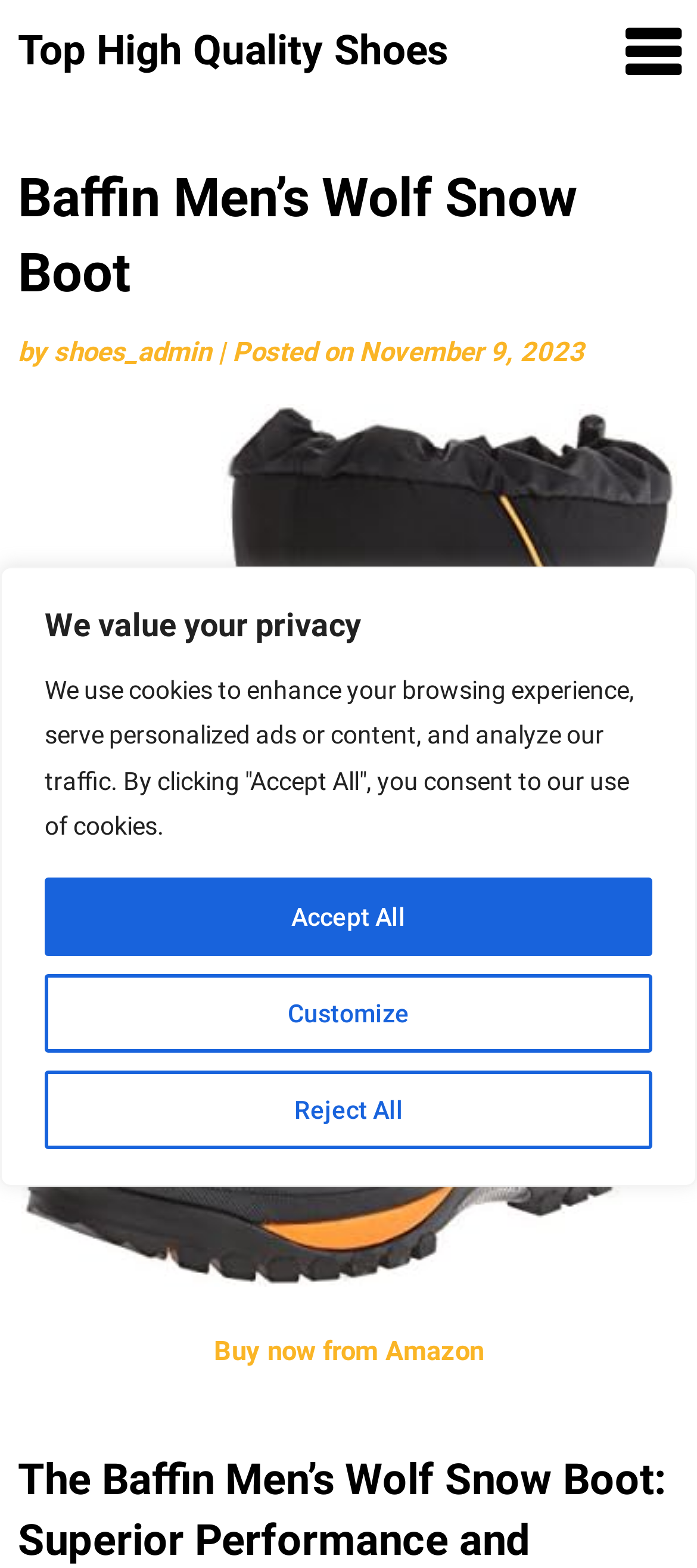Please respond to the question using a single word or phrase:
What is the purpose of the button with the icon ''?

Unknown